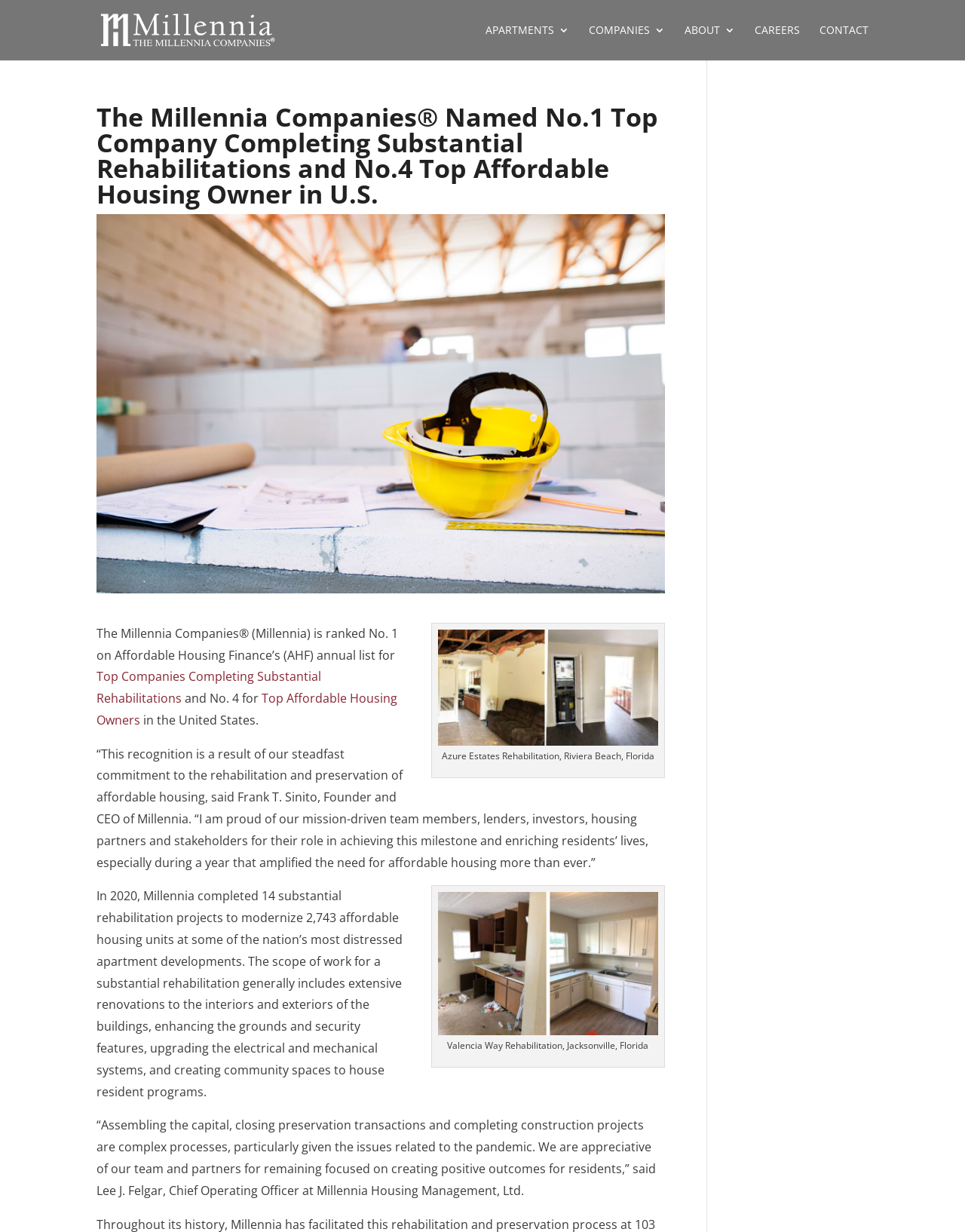Offer a detailed explanation of the webpage layout and contents.

The webpage is about The Millennia Companies, a company that specializes in affordable housing. At the top, there is a logo of the company, which is an image with the text "The Millennia Companies" next to it. Below the logo, there are several links to different sections of the website, including "APARTMENTS", "COMPANIES", "ABOUT", "CAREERS", and "CONTACT".

The main content of the webpage is divided into two sections. The first section has a heading that announces The Millennia Companies' ranking as the top company for completing substantial rehabilitations and top affordable housing owner in the US. Below the heading, there is an image of a construction hat on a table, which represents the company's work in rehabilitation.

The second section is a series of paragraphs and images that describe the company's achievements in 2020. There are two images, one showing a distressed living area and a renovated living area, and another showing a distressed kitchen and a renovated kitchen. These images are accompanied by captions that describe the rehabilitation projects, including Azure Estates Rehabilitation in Riviera Beach, Florida, and Valencia Way Rehabilitation in Jacksonville, Florida.

The text describes the company's commitment to affordable housing and its achievements in completing 14 substantial rehabilitation projects, which modernized 2,743 affordable housing units. There are also quotes from the company's CEO and COO, praising their team and partners for their hard work in creating positive outcomes for residents. Overall, the webpage showcases The Millennia Companies' expertise and dedication to providing affordable housing solutions.